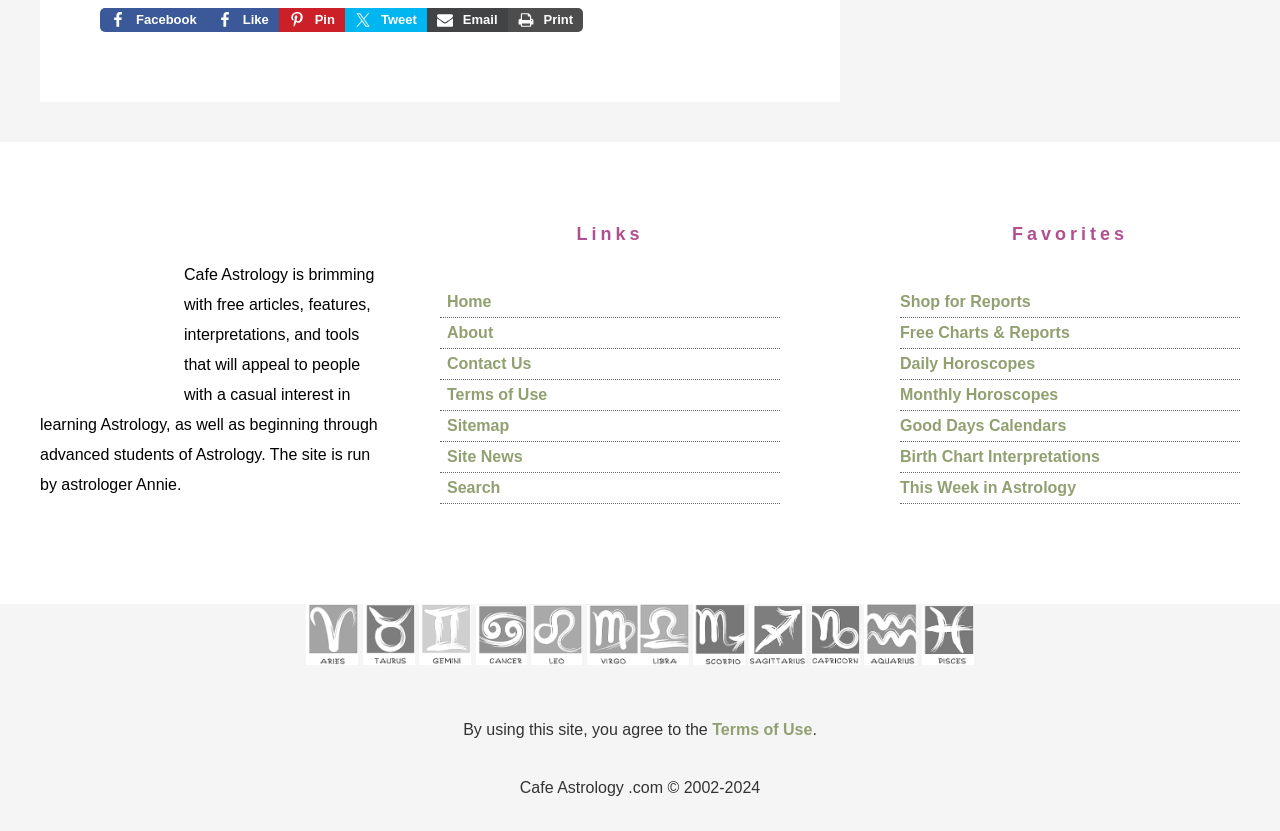What is the purpose of the website?
Kindly offer a comprehensive and detailed response to the question.

I inferred the purpose of the website by reading the introductory text, which states that the website is 'brimming with free articles, features, interpretations, and tools that will appeal to people with a casual interest in learning Astrology, as well as beginning through advanced students of Astrology'.